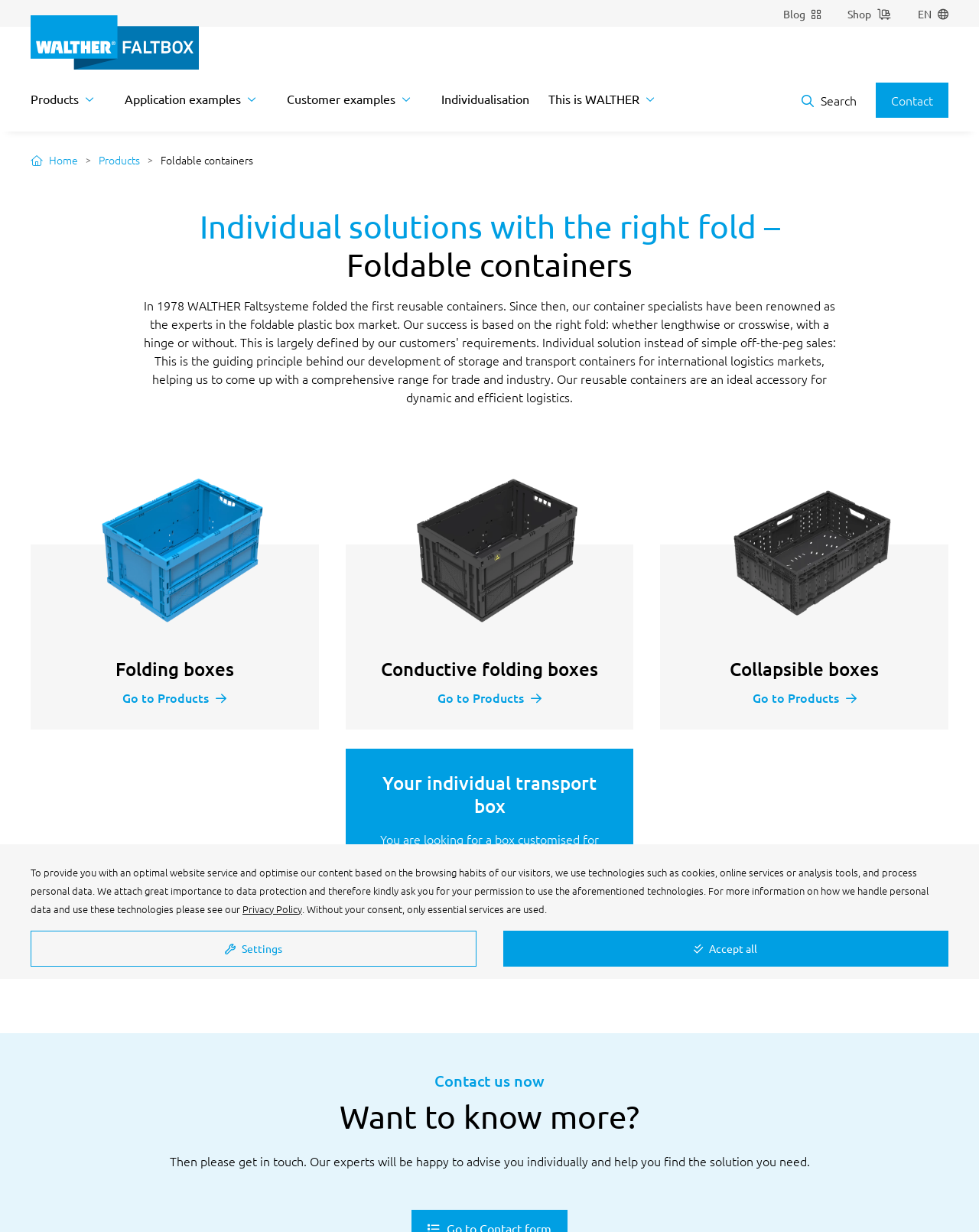Use a single word or phrase to respond to the question:
What is the company name?

WALTHER Faltsysteme